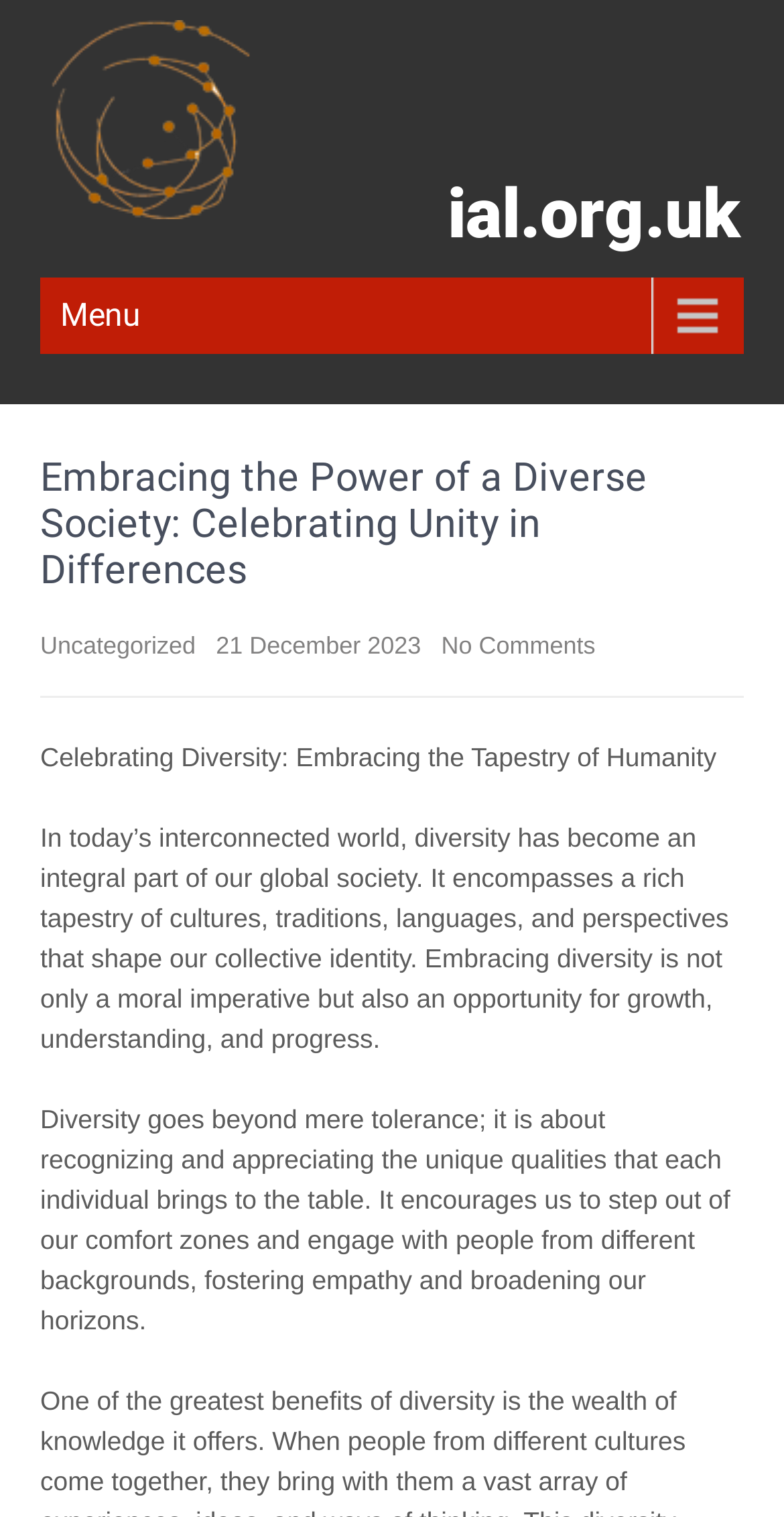Determine the bounding box coordinates for the HTML element described here: "parent_node: ial.org.uk".

[0.054, 0.129, 0.562, 0.148]